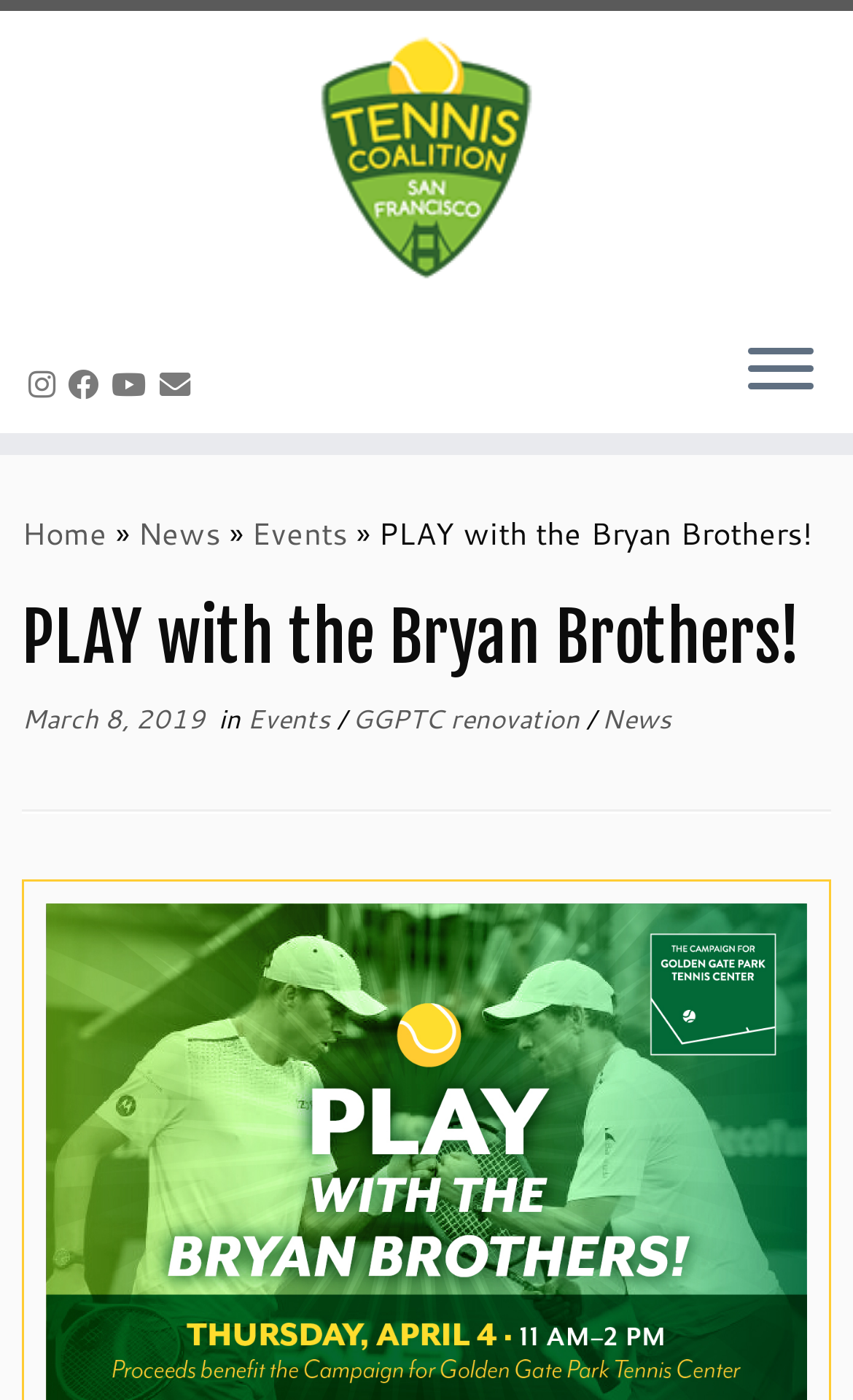What is the renovation project mentioned?
Based on the image, give a concise answer in the form of a single word or short phrase.

GGPTC renovation